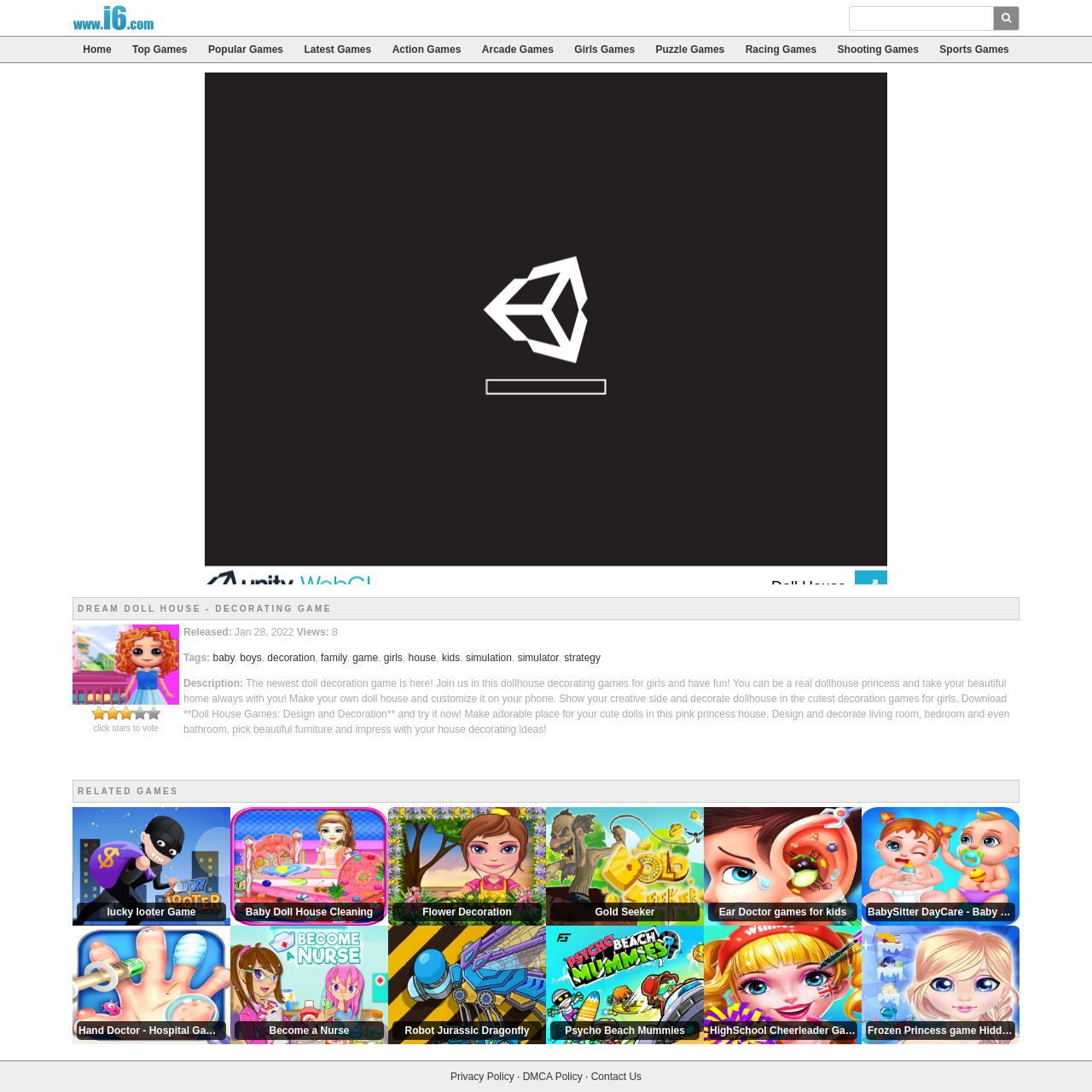Please provide the bounding box coordinates in the format (top-left x, top-left y, bottom-right x, bottom-right y). Remember, all values are floating point numbers between 0 and 1. What is the bounding box coordinate of the region described as: Racing Games

[0.673, 0.034, 0.757, 0.057]